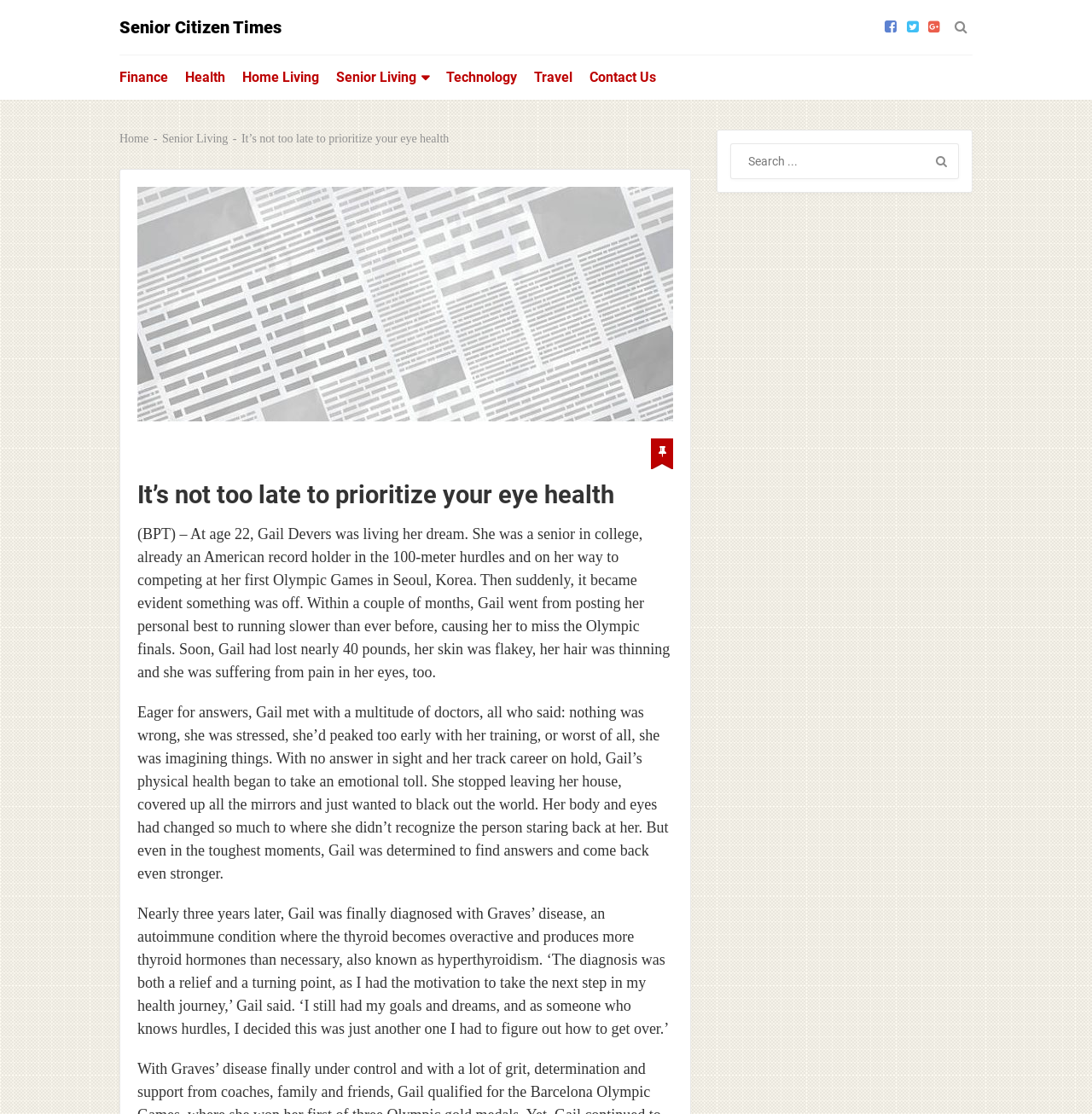What is the purpose of the textbox at the top right corner?
Using the information presented in the image, please offer a detailed response to the question.

I found the answer by looking at the textbox element with the text 'Search' at the top right corner of the webpage, which is likely to be a search function.